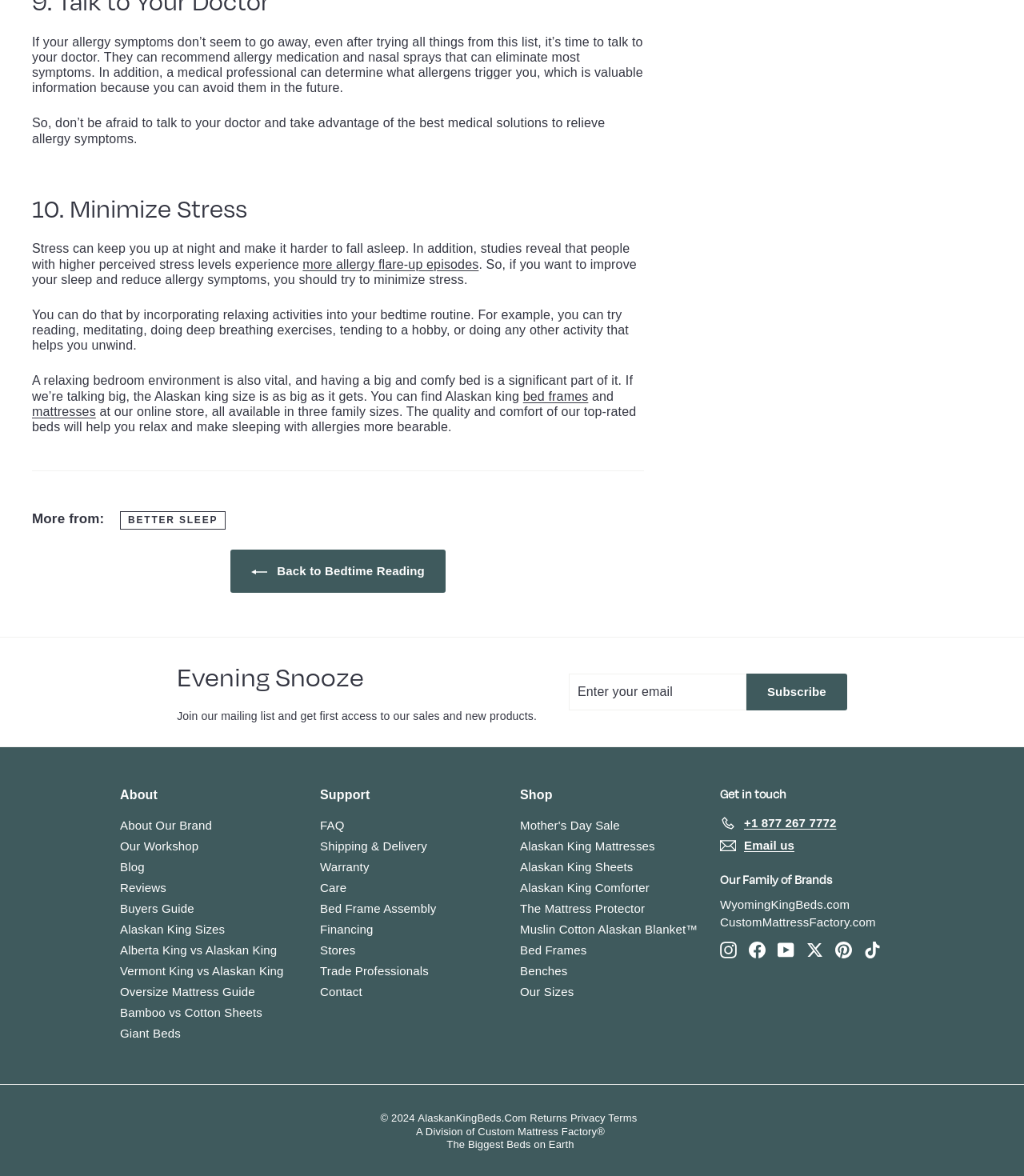What is the recommended action for minimizing stress?
Please answer the question with a detailed and comprehensive explanation.

The webpage suggests that incorporating relaxing activities into one's bedtime routine can help minimize stress, which can contribute to allergy symptoms. This information can be found in the static text elements under the heading '10. Minimize Stress'.